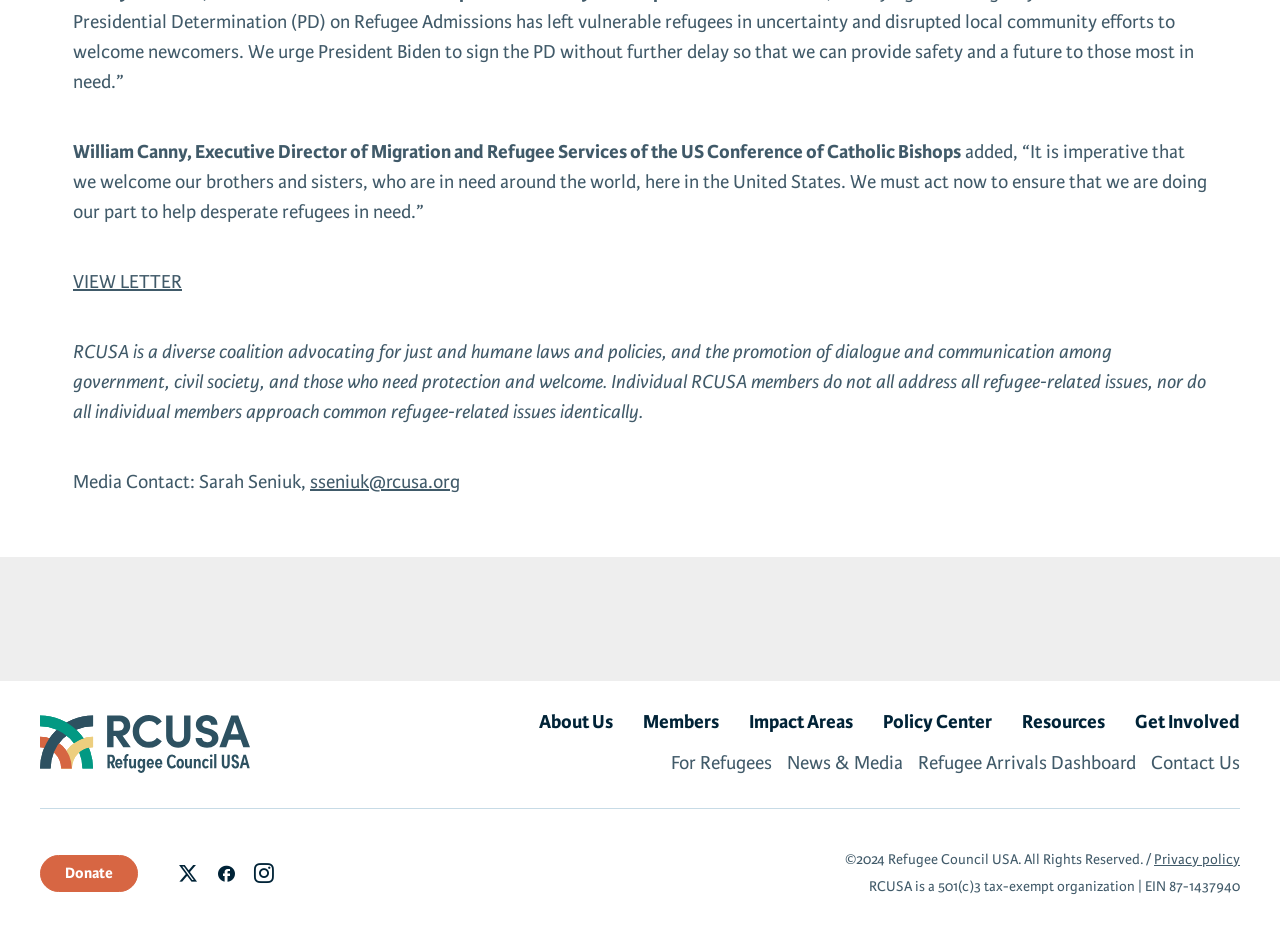Please specify the bounding box coordinates of the region to click in order to perform the following instruction: "Click the 'About Us' link".

[0.421, 0.757, 0.479, 0.786]